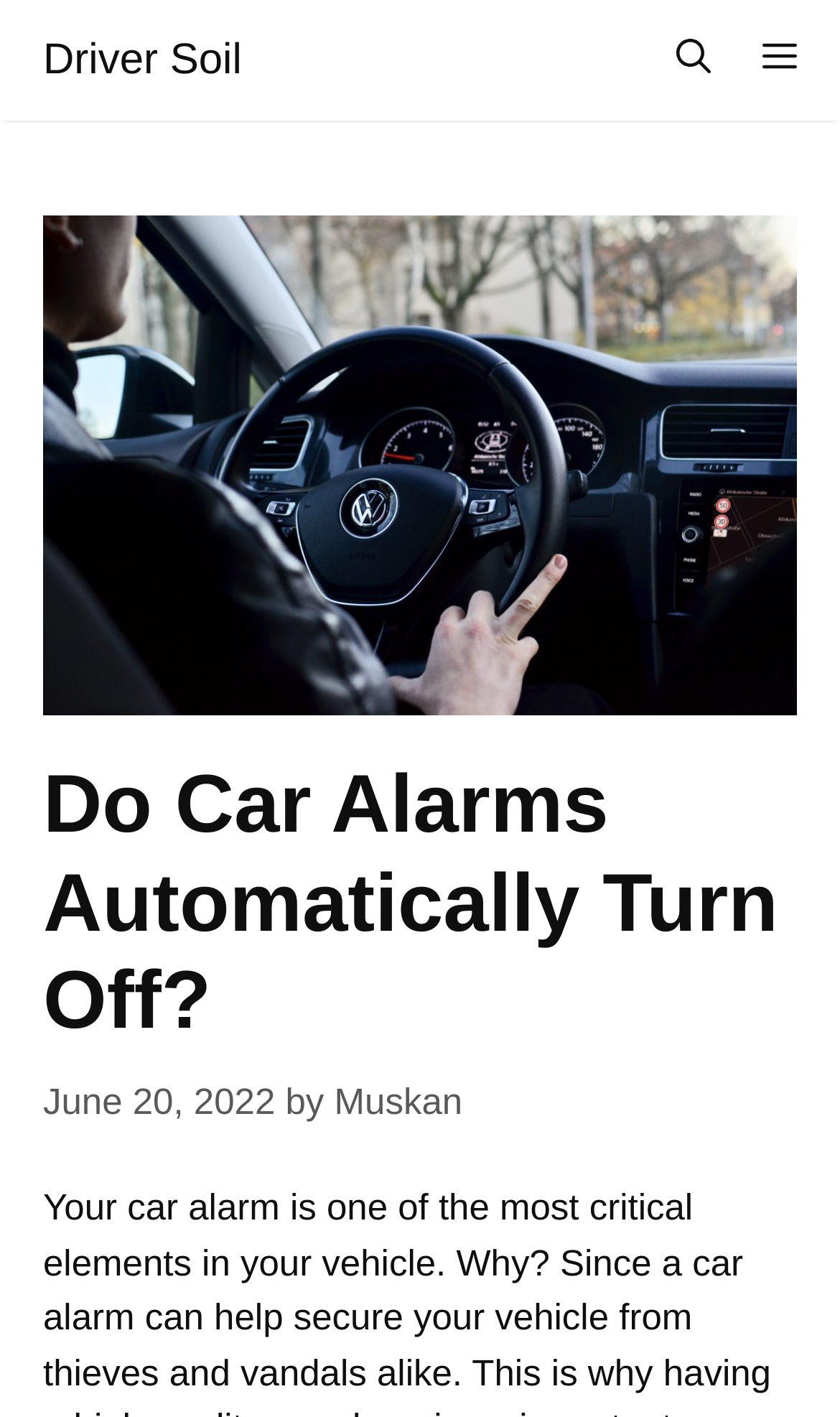Use a single word or phrase to respond to the question:
What is the name of the website?

Driver Soil